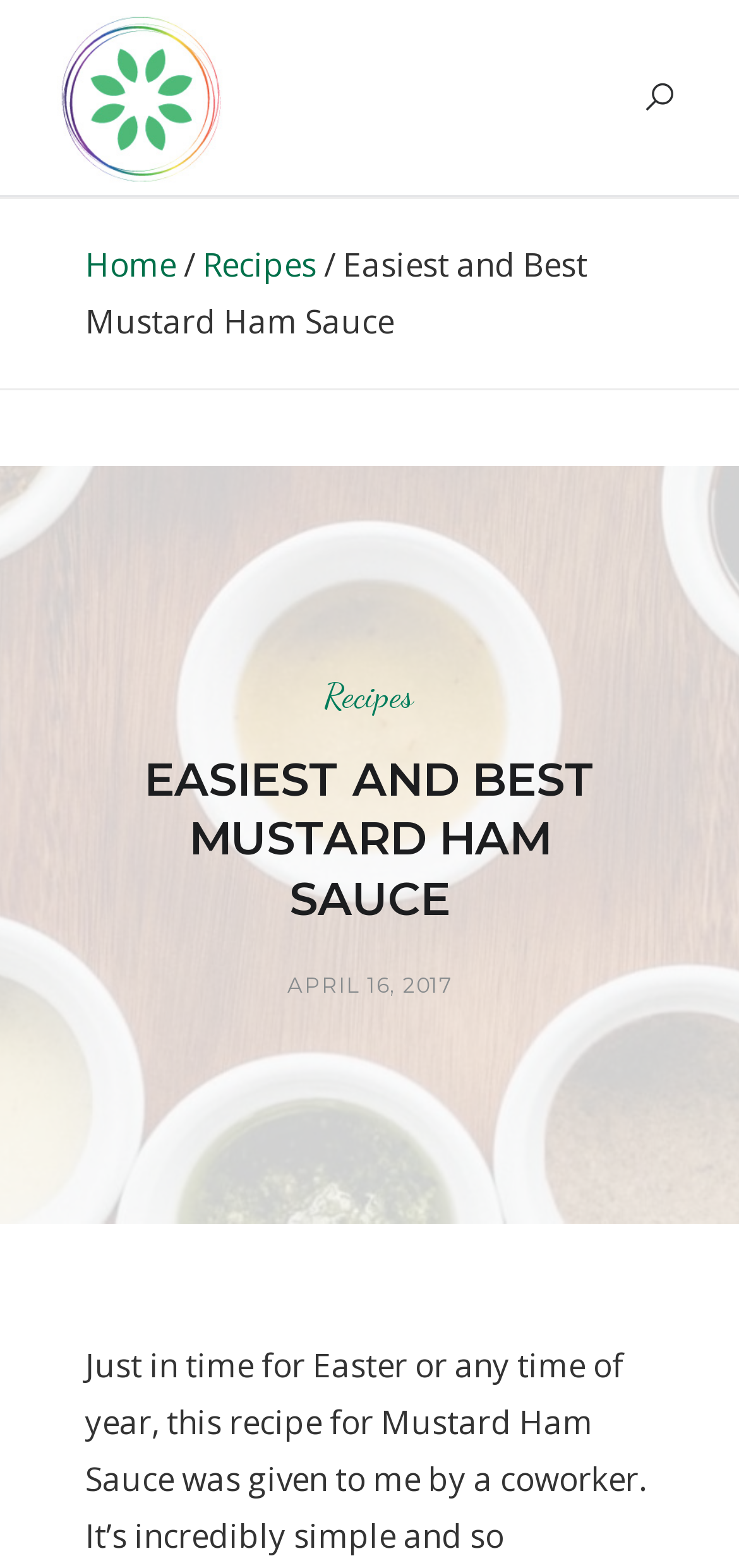Identify the primary heading of the webpage and provide its text.

EASIEST AND BEST MUSTARD HAM SAUCE